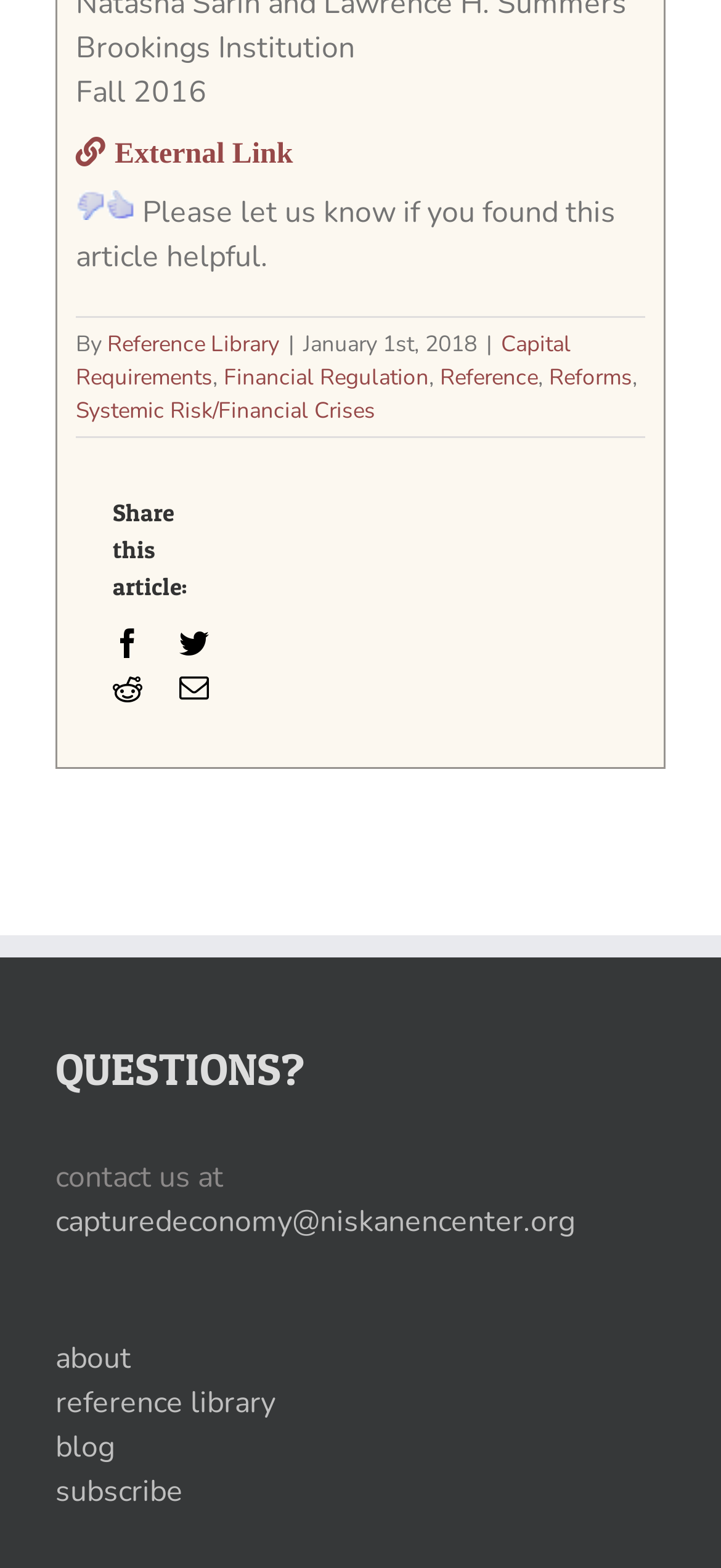What is the name of the institution?
Please provide a single word or phrase answer based on the image.

Brookings Institution